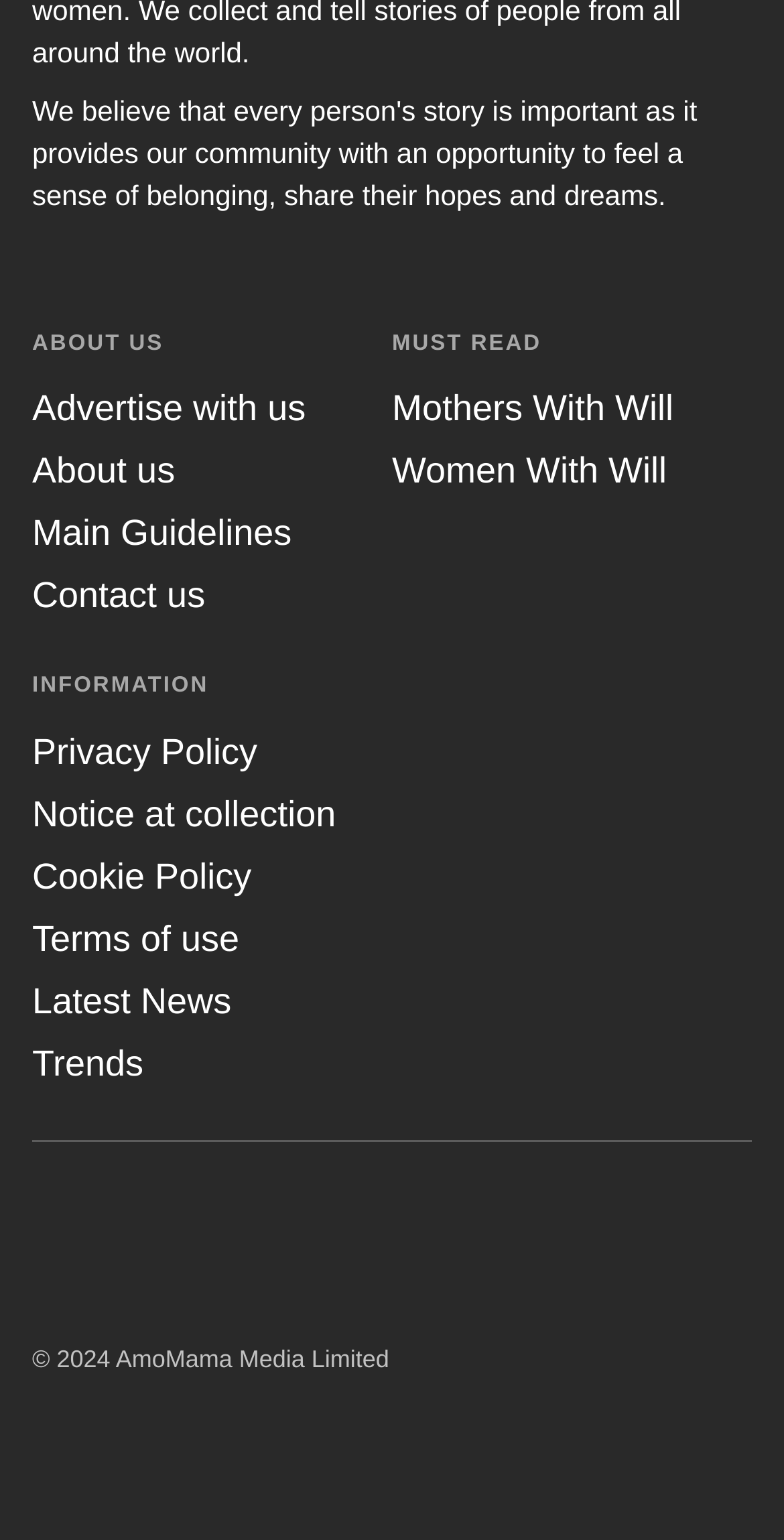Find the bounding box coordinates of the clickable area that will achieve the following instruction: "Visit About us page".

[0.041, 0.293, 0.223, 0.319]